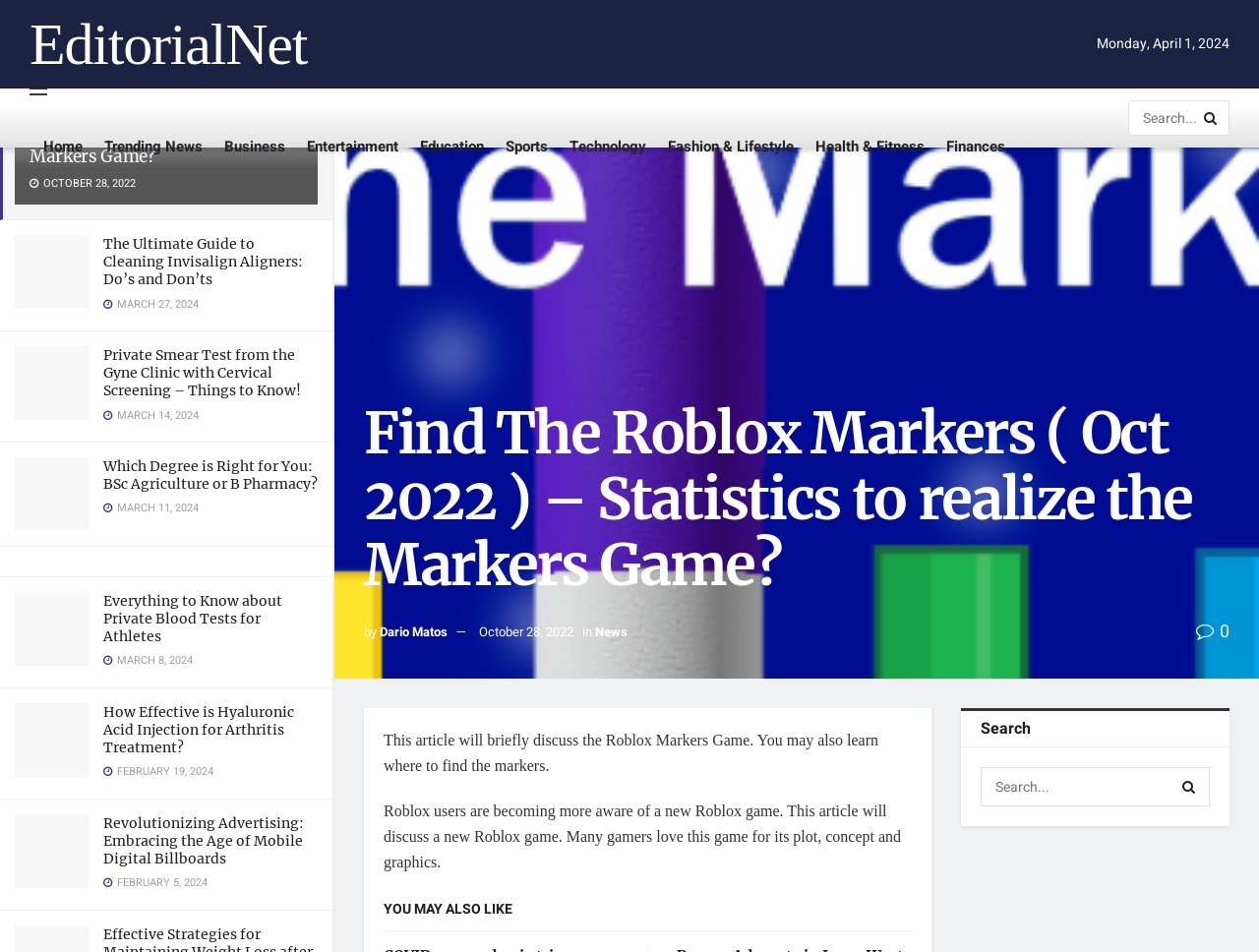What type of game is discussed in the article?
Answer the question with detailed information derived from the image.

I found the type of game discussed in the article by reading the text 'Roblox users are becoming more aware of a new Roblox game.' which indicates that the article is about a Roblox game.